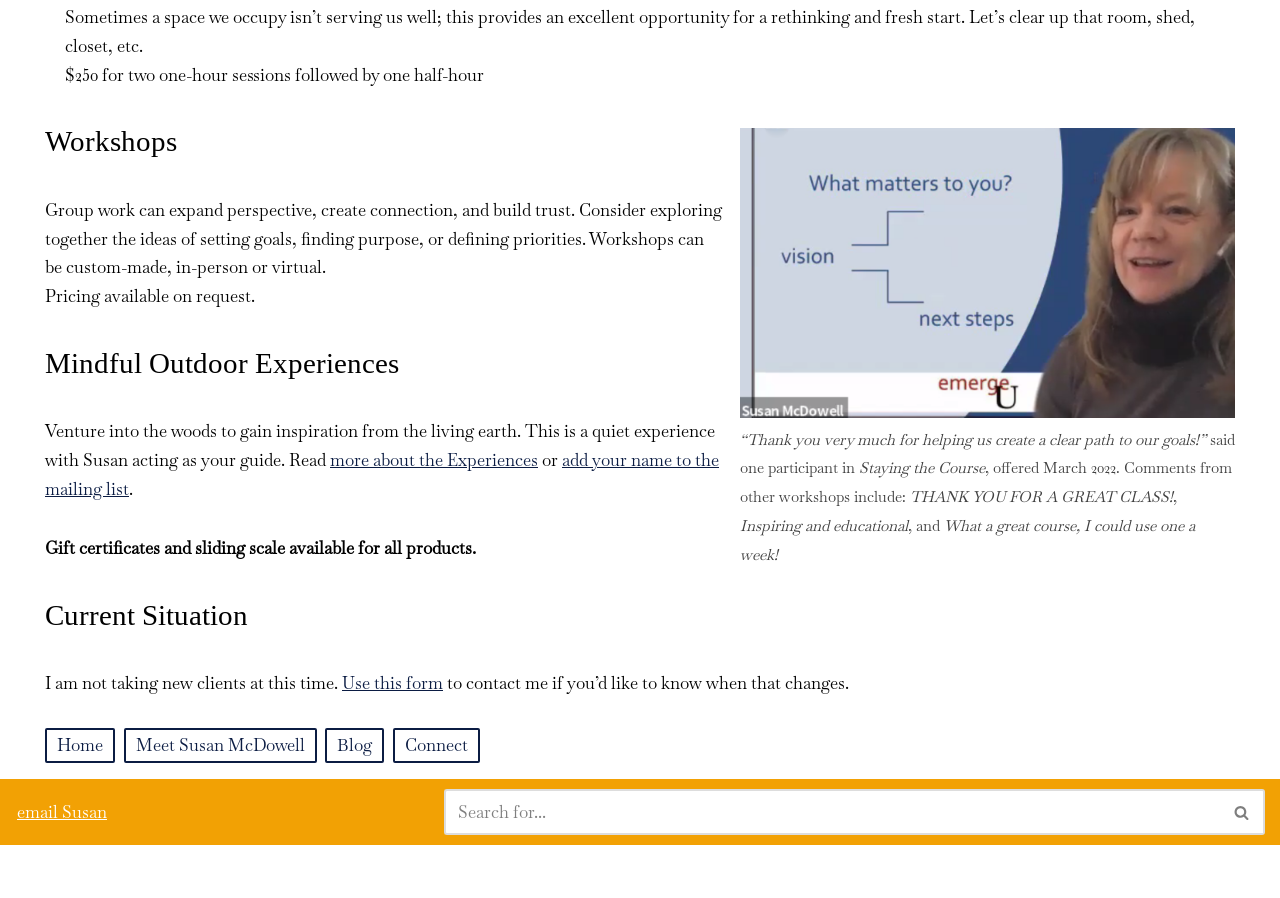Identify the bounding box coordinates of the clickable region required to complete the instruction: "Search for something". The coordinates should be given as four float numbers within the range of 0 and 1, i.e., [left, top, right, bottom].

[0.347, 0.879, 0.953, 0.93]